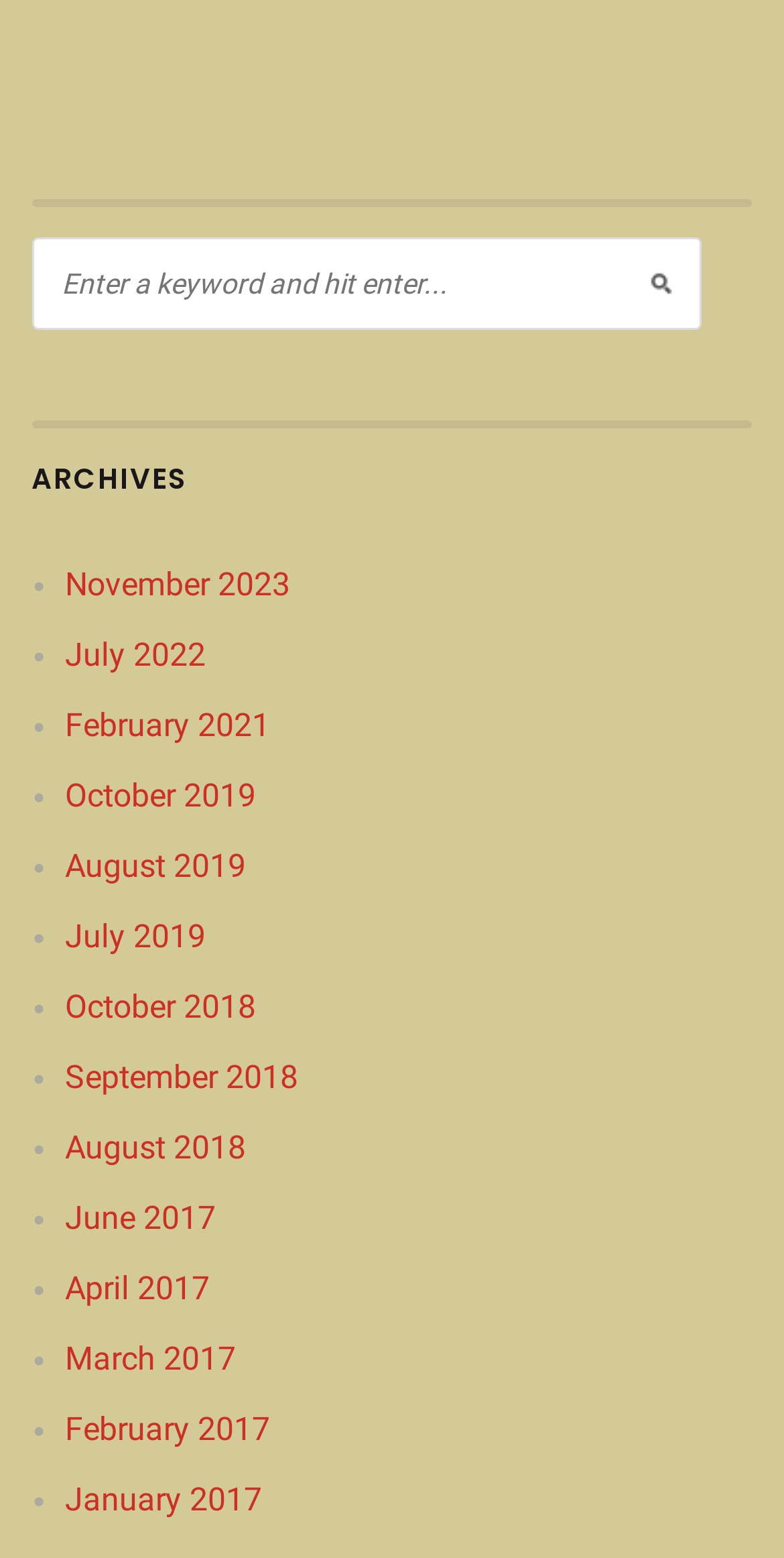What is the oldest archive listed?
Examine the screenshot and reply with a single word or phrase.

January 2017